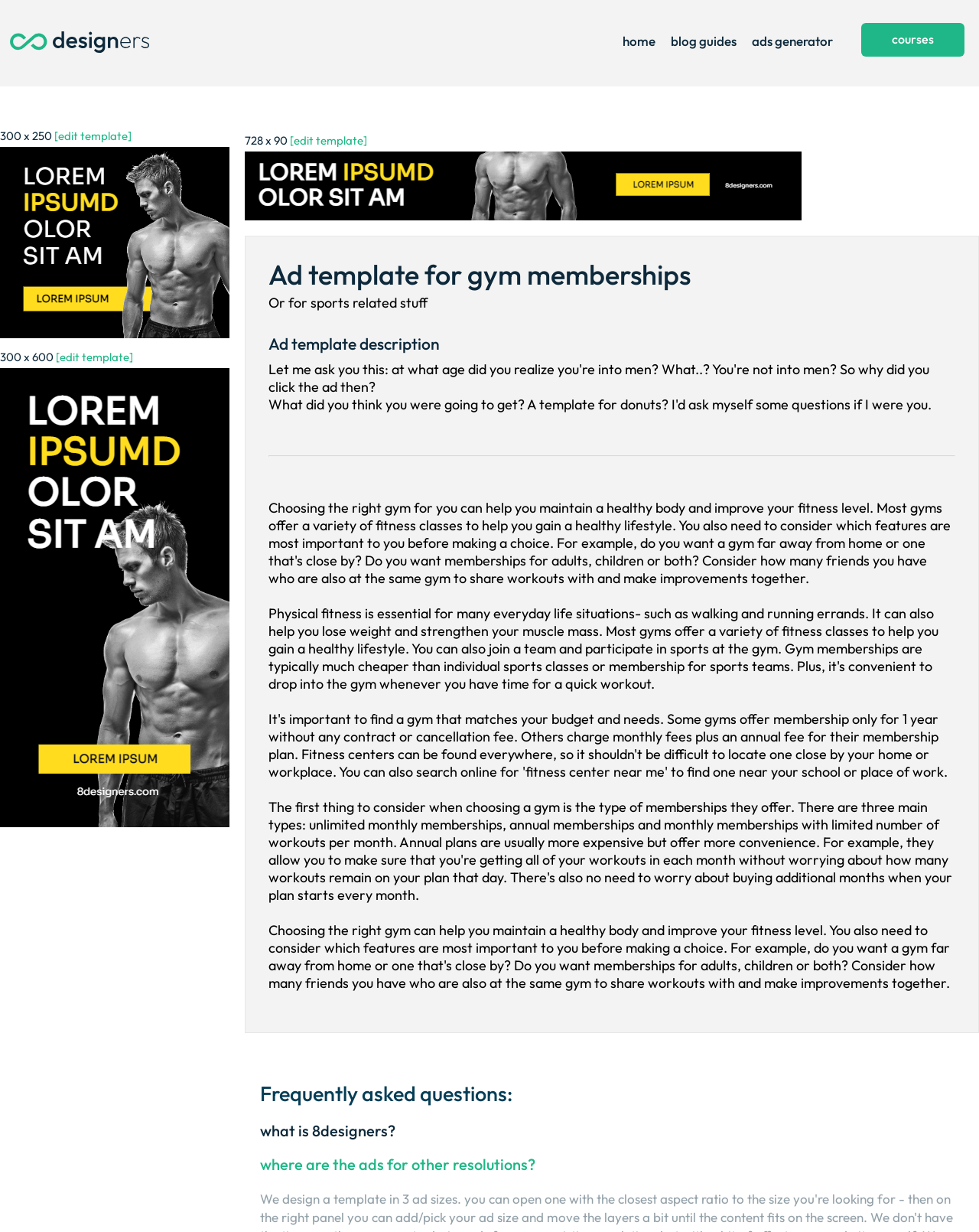Locate the bounding box coordinates of the region to be clicked to comply with the following instruction: "go to the home page". The coordinates must be four float numbers between 0 and 1, in the form [left, top, right, bottom].

[0.63, 0.021, 0.676, 0.045]